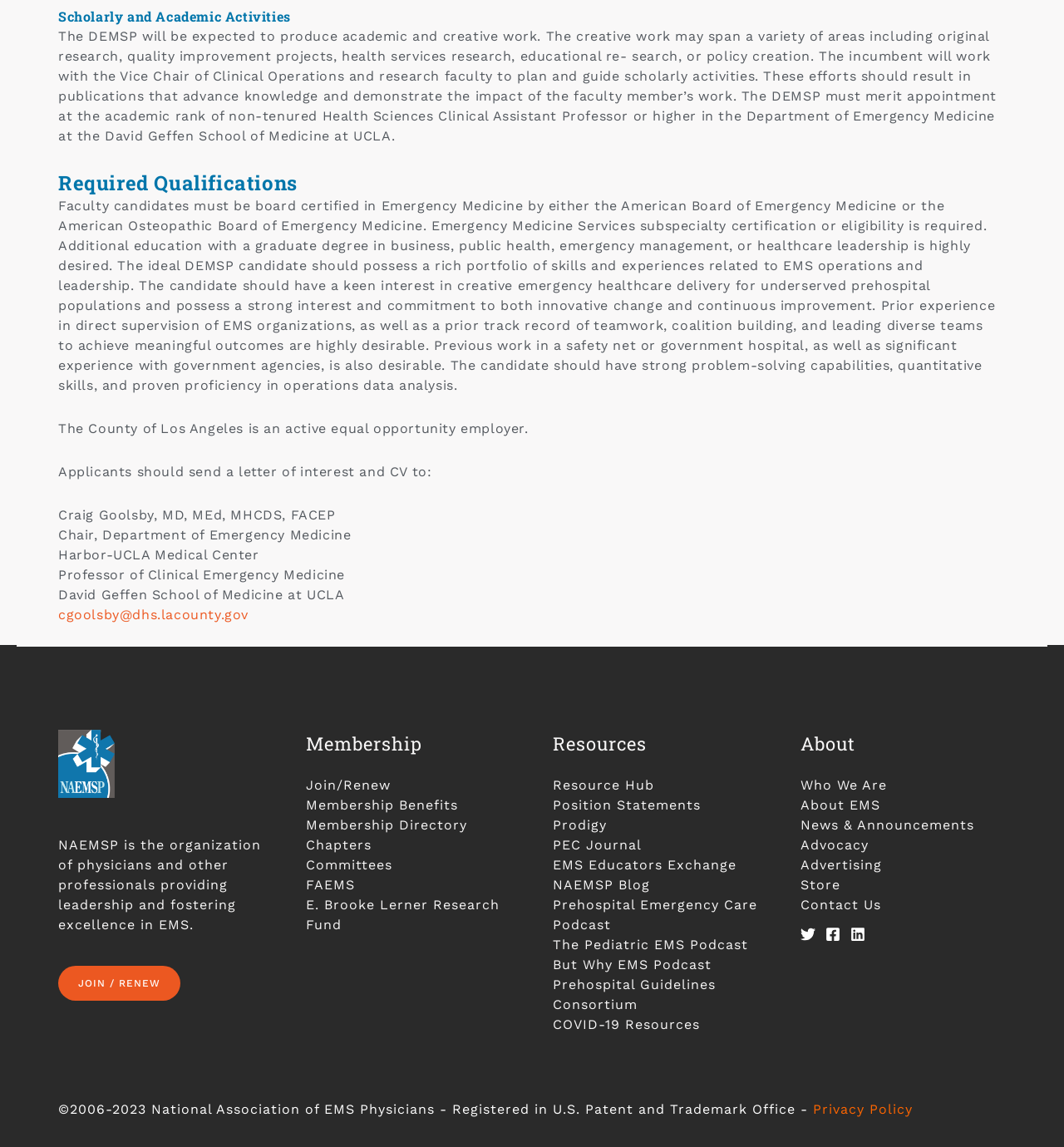How many footer widgets are there?
Give a single word or phrase answer based on the content of the image.

4